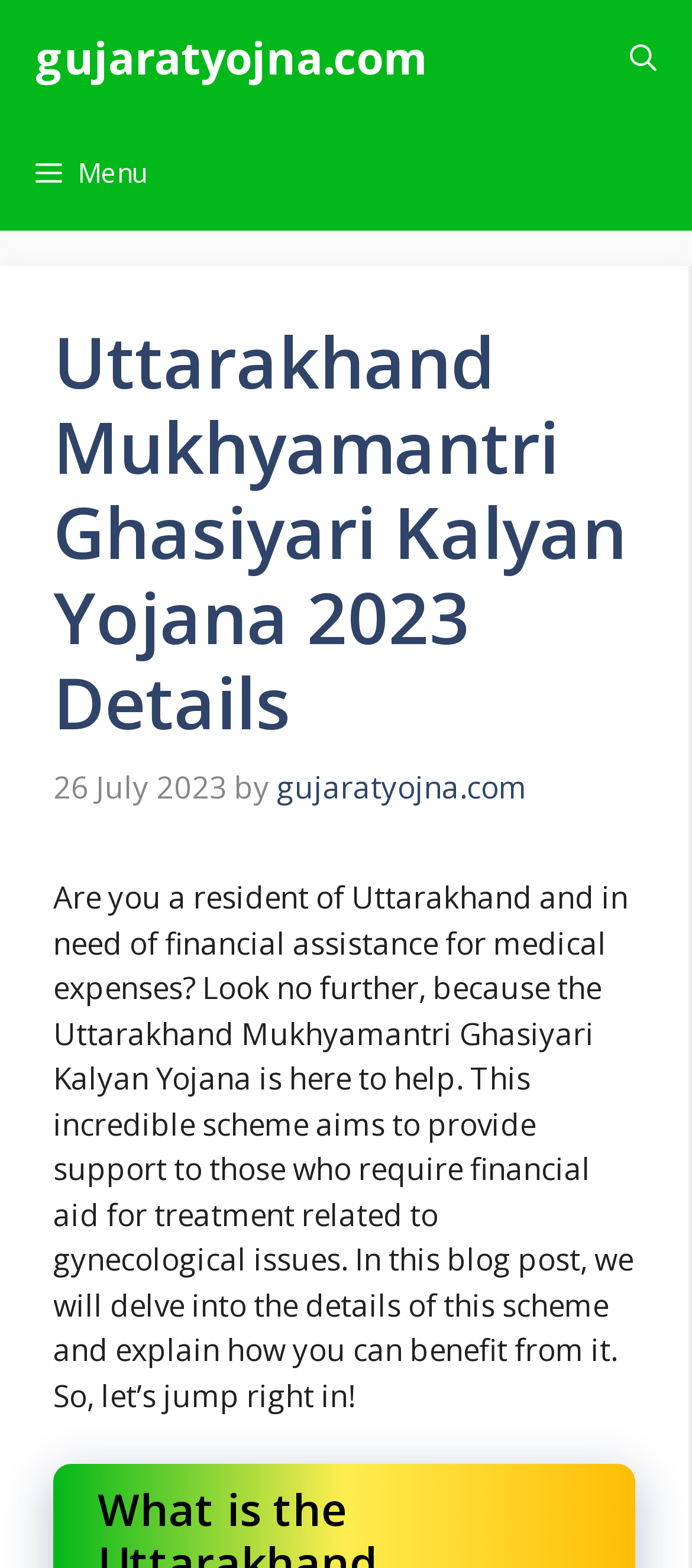What is the primary topic of this webpage? Using the information from the screenshot, answer with a single word or phrase.

Medical financial assistance